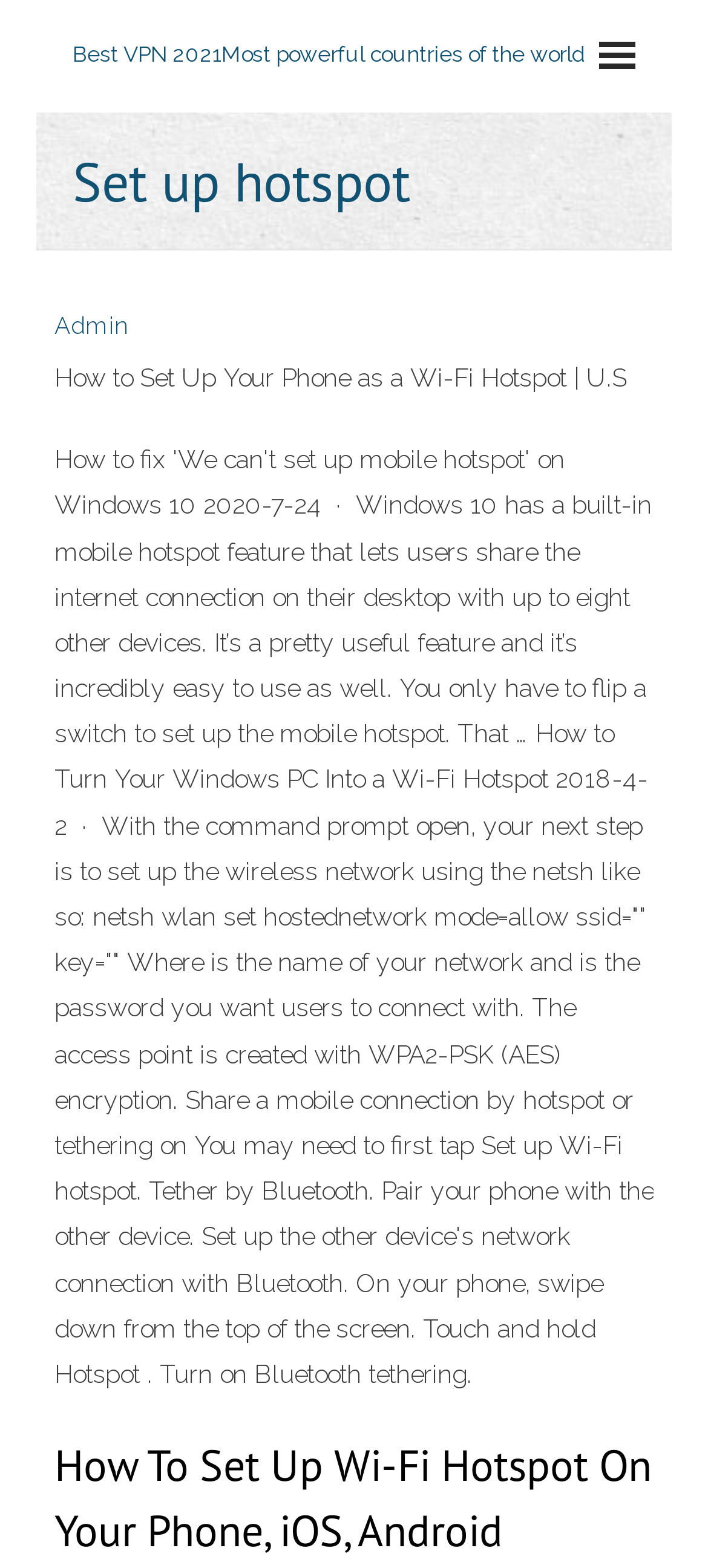Identify the headline of the webpage and generate its text content.

Set up hotspot